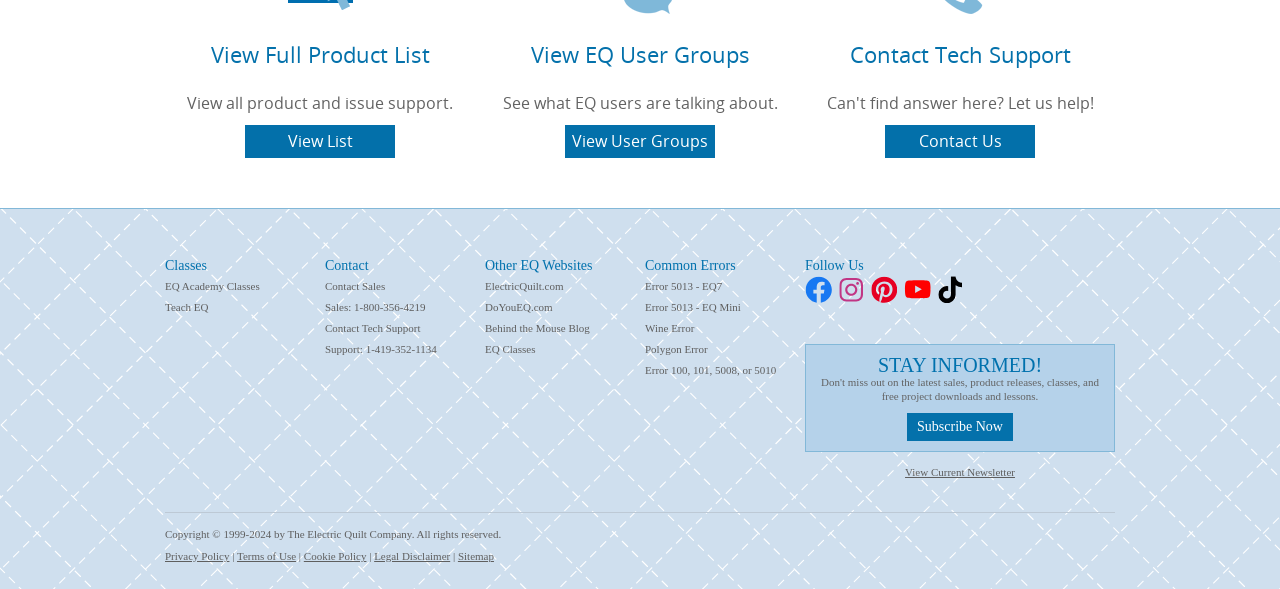What is the main purpose of the 'Contact Tech Support' section?
Look at the screenshot and provide an in-depth answer.

Based on the webpage, the 'Contact Tech Support' section is located under the 'Contact' heading, and it provides a link to 'Contact Us' and phone numbers for technical support, indicating that its main purpose is to facilitate contact with technical support.